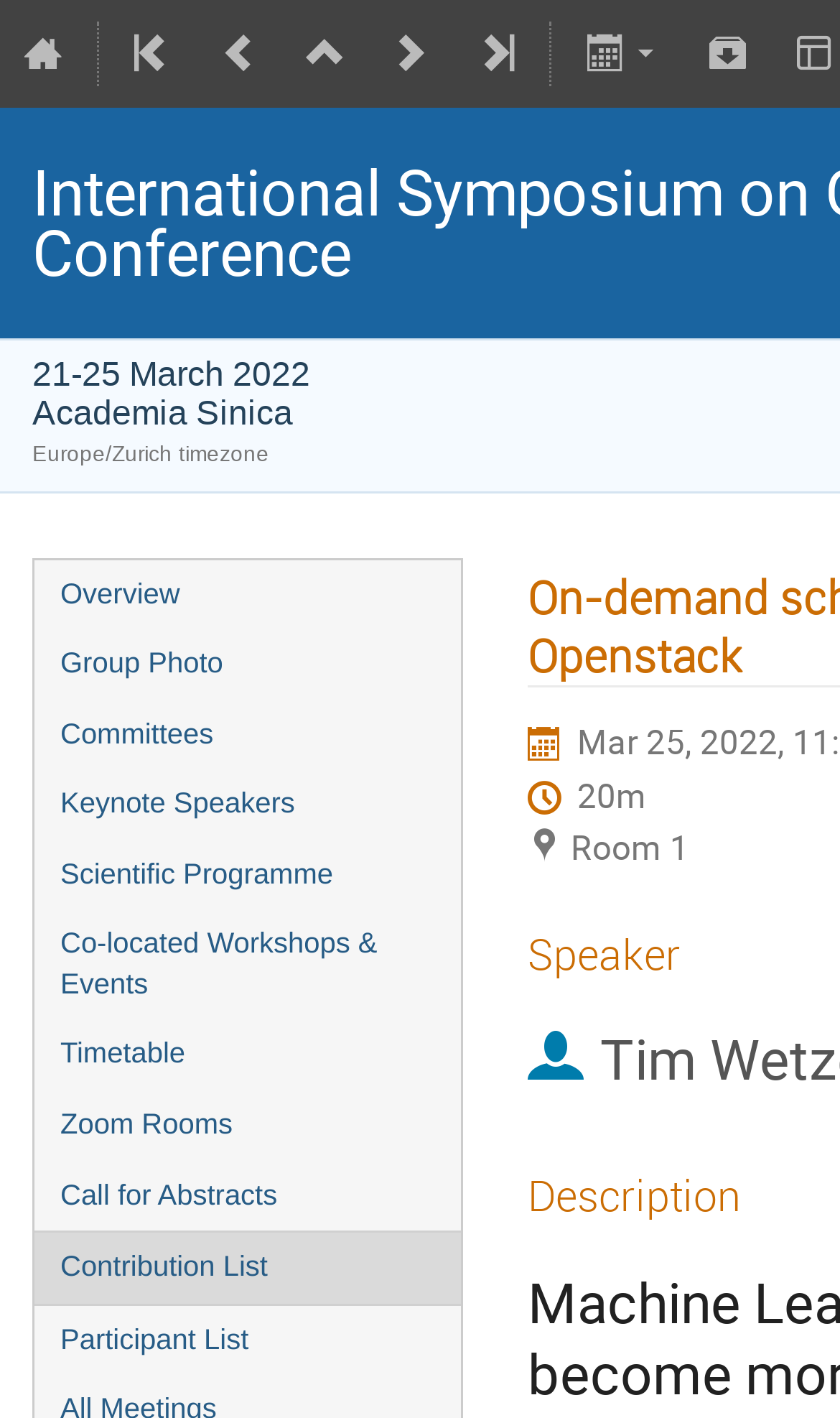Determine the bounding box coordinates of the clickable region to execute the instruction: "Check the Timetable". The coordinates should be four float numbers between 0 and 1, denoted as [left, top, right, bottom].

[0.041, 0.72, 0.549, 0.769]